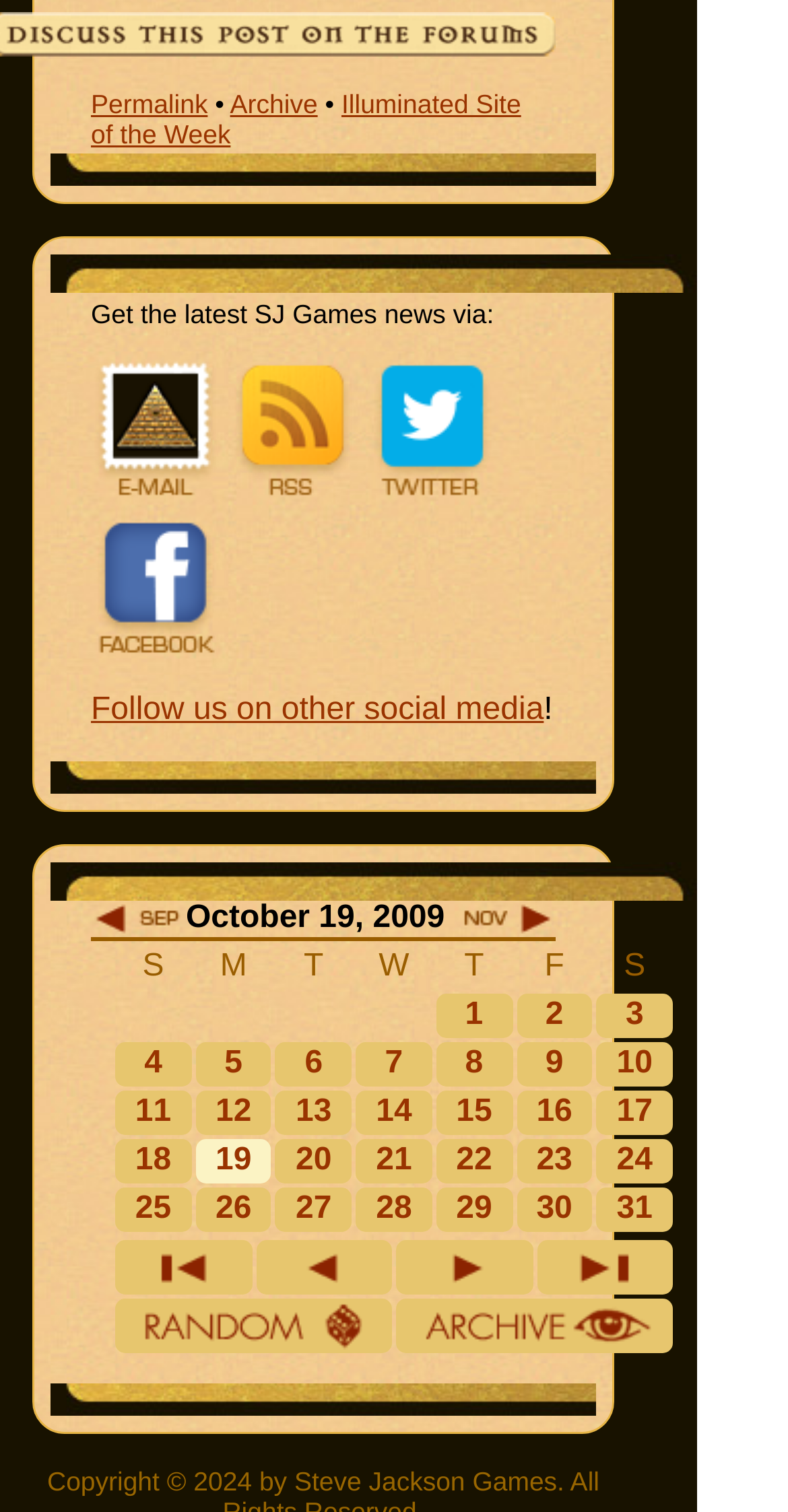Extract the bounding box coordinates for the UI element described by the text: "title="November 2009"". The coordinates should be in the form of [left, top, right, bottom] with values between 0 and 1.

[0.585, 0.604, 0.705, 0.624]